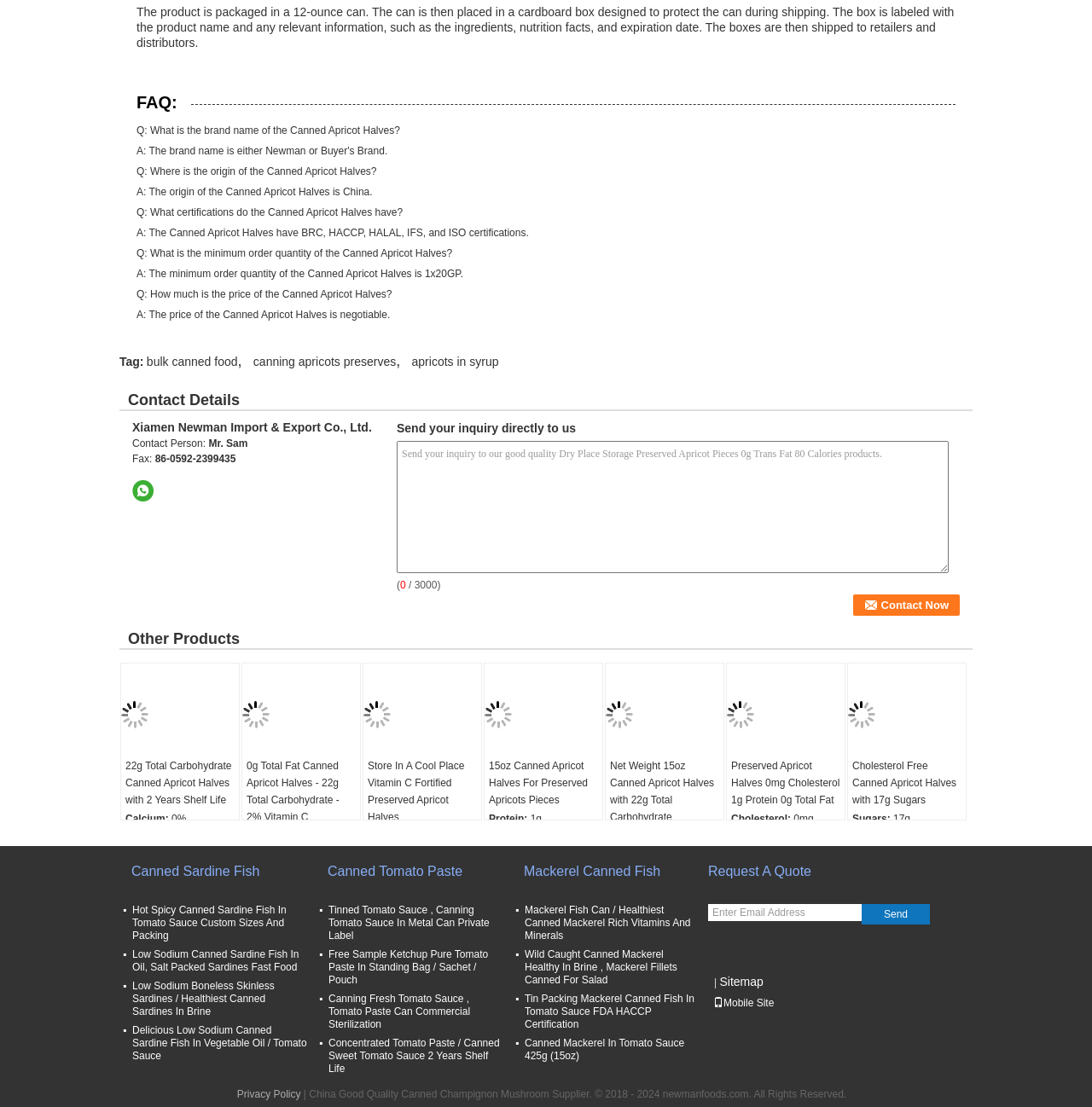Point out the bounding box coordinates of the section to click in order to follow this instruction: "Browse other products".

[0.117, 0.569, 0.22, 0.585]